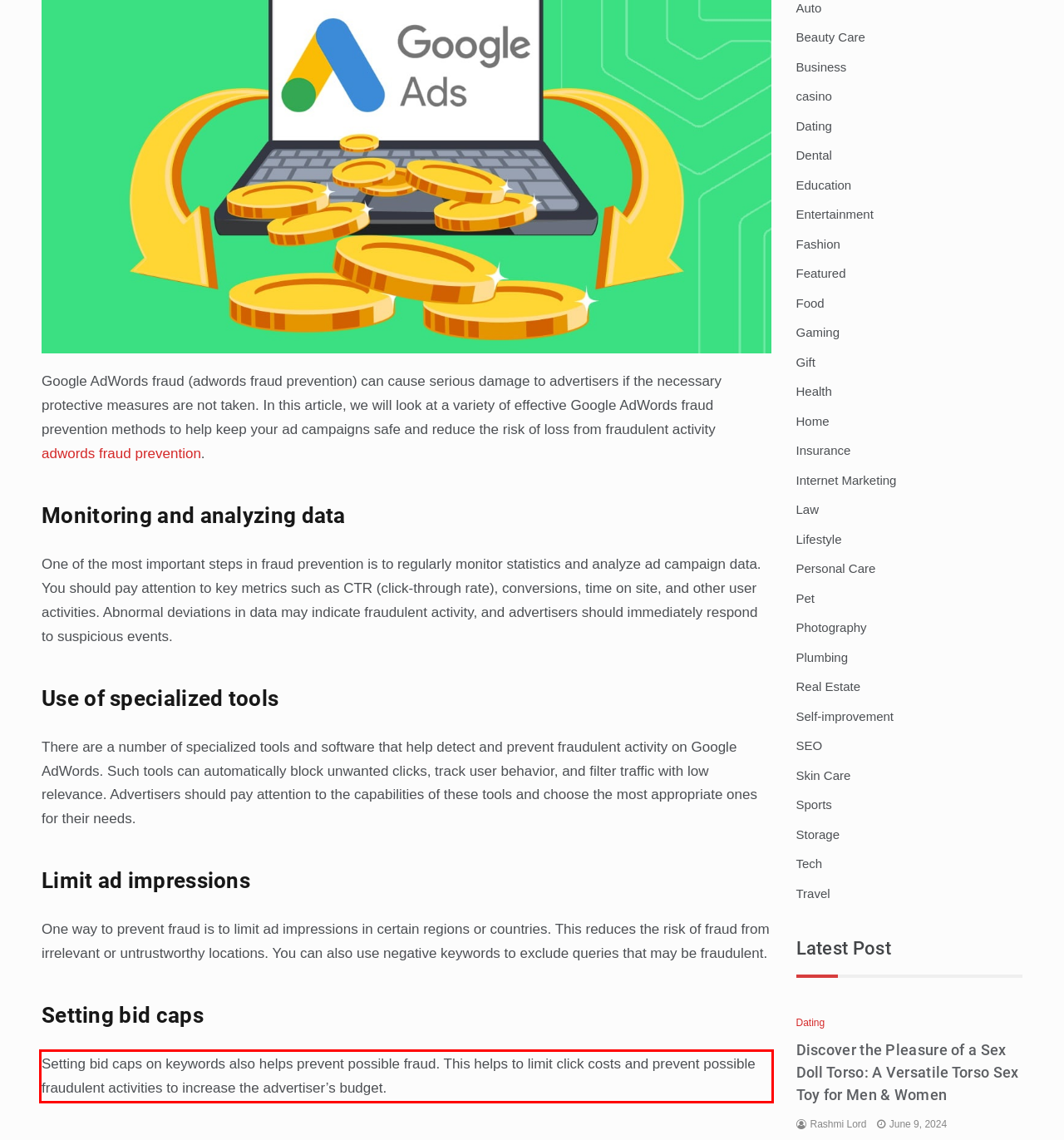Identify the text inside the red bounding box on the provided webpage screenshot by performing OCR.

Setting bid caps on keywords also helps prevent possible fraud. This helps to limit click costs and prevent possible fraudulent activities to increase the advertiser’s budget.